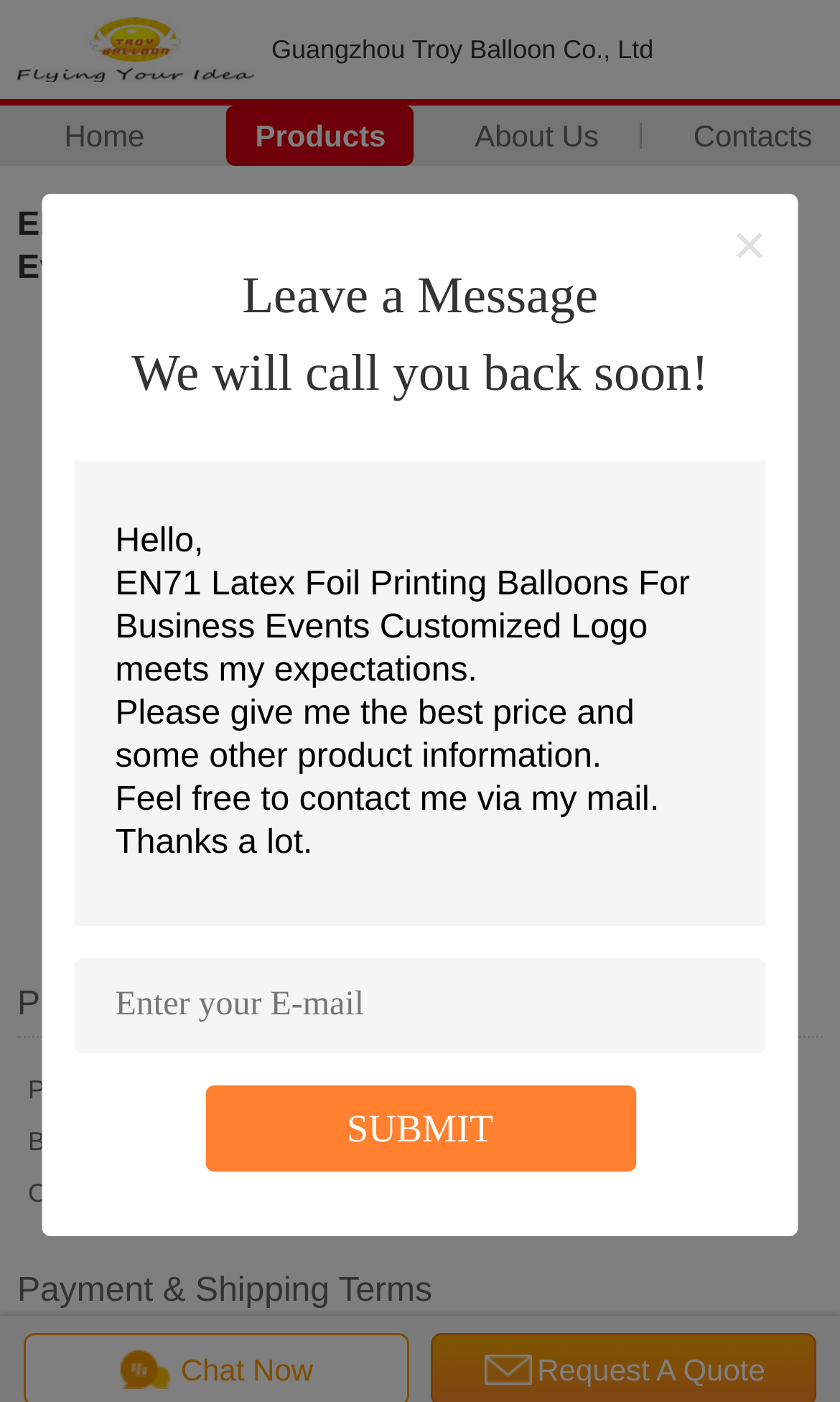Find and provide the bounding box coordinates for the UI element described here: "About Us". The coordinates should be given as four float numbers between 0 and 1: [left, top, right, bottom].

[0.527, 0.077, 0.751, 0.117]